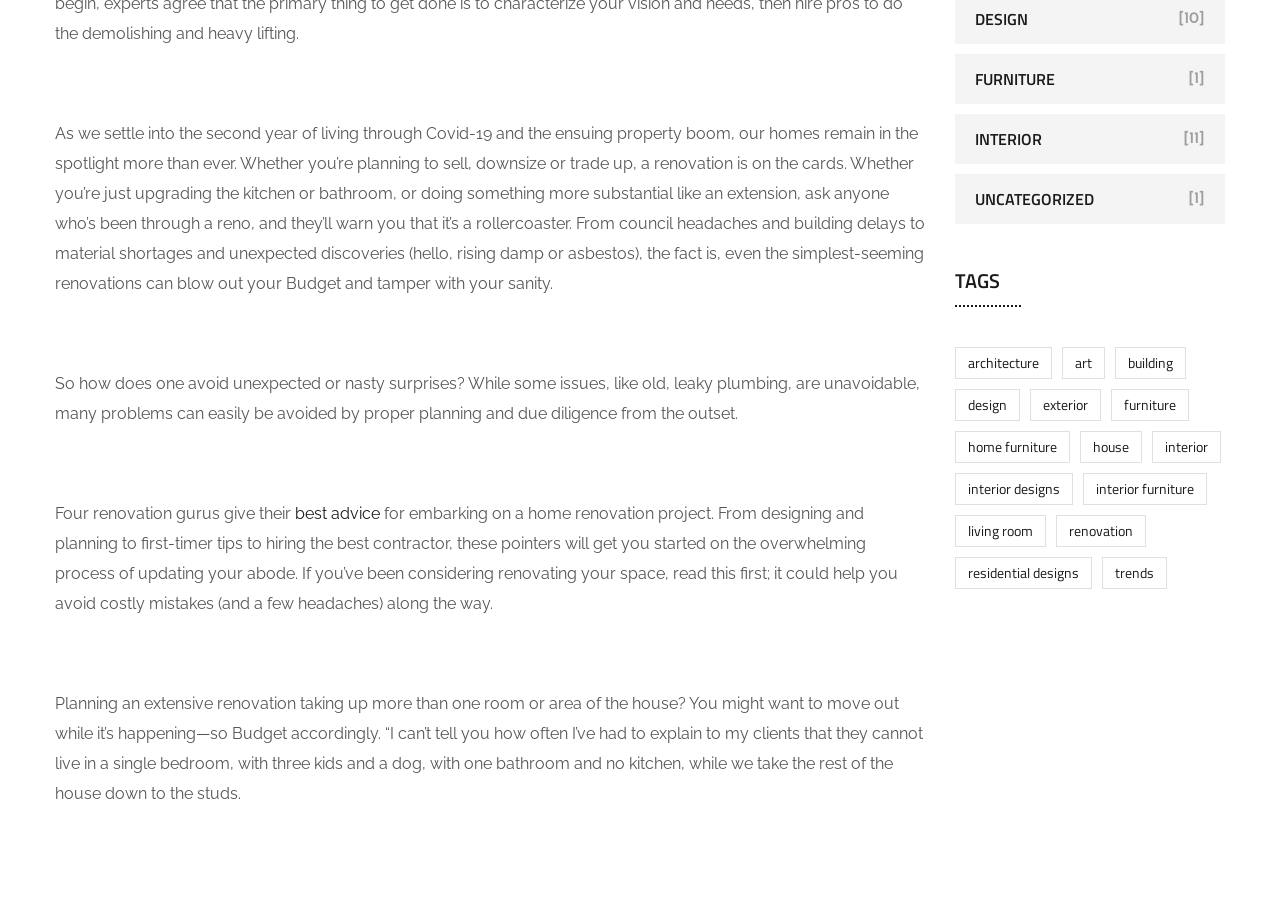What is the category with the most items in the TAGS section?
Please answer the question with a detailed and comprehensive explanation.

The category with the most items in the TAGS section is Interior, which has 5 items, as indicated by the link 'Interior (5 items)'.